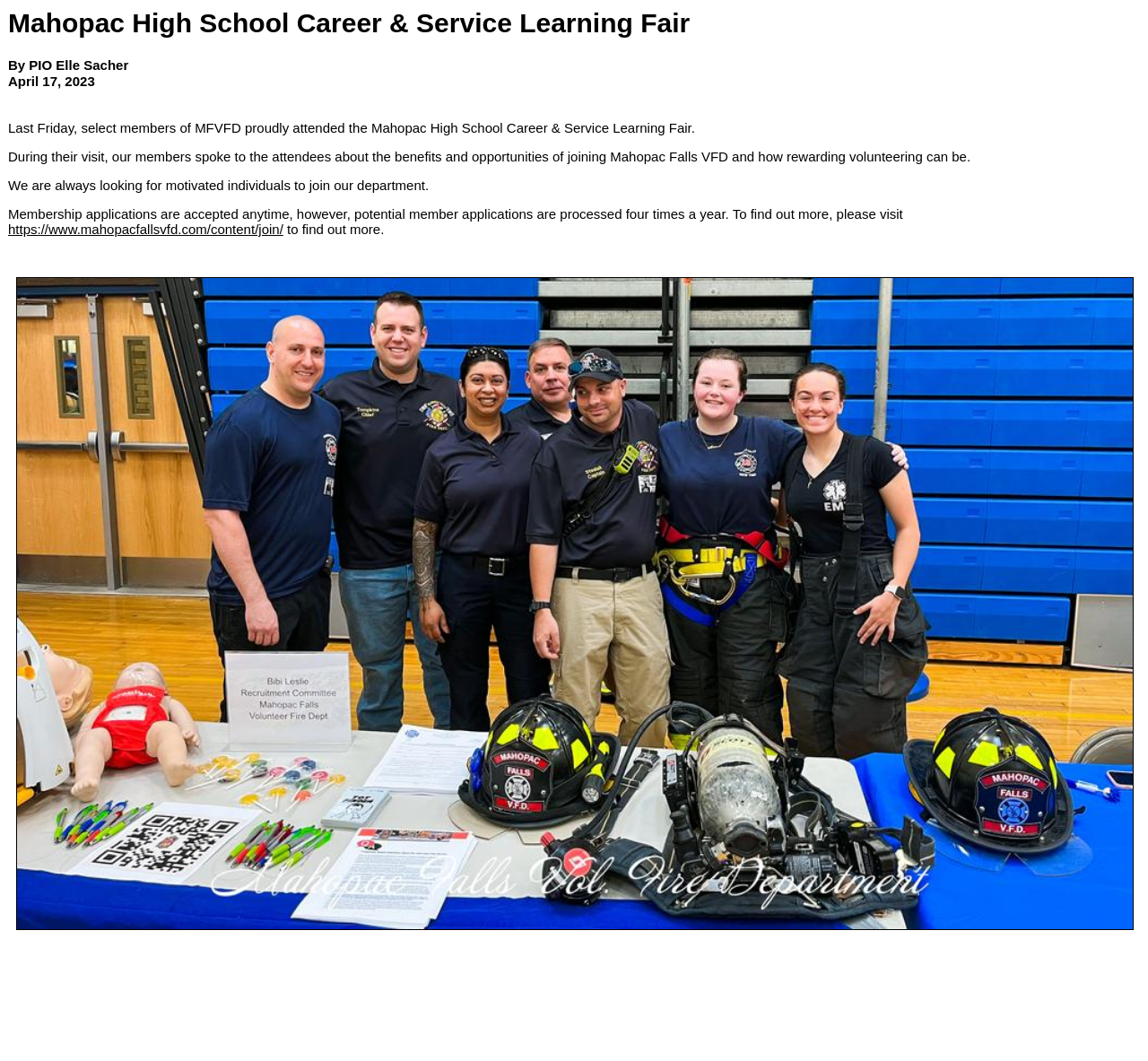Predict the bounding box coordinates of the UI element that matches this description: "https://www.mahopacfallsvfd.com/content/join/". The coordinates should be in the format [left, top, right, bottom] with each value between 0 and 1.

[0.007, 0.209, 0.247, 0.223]